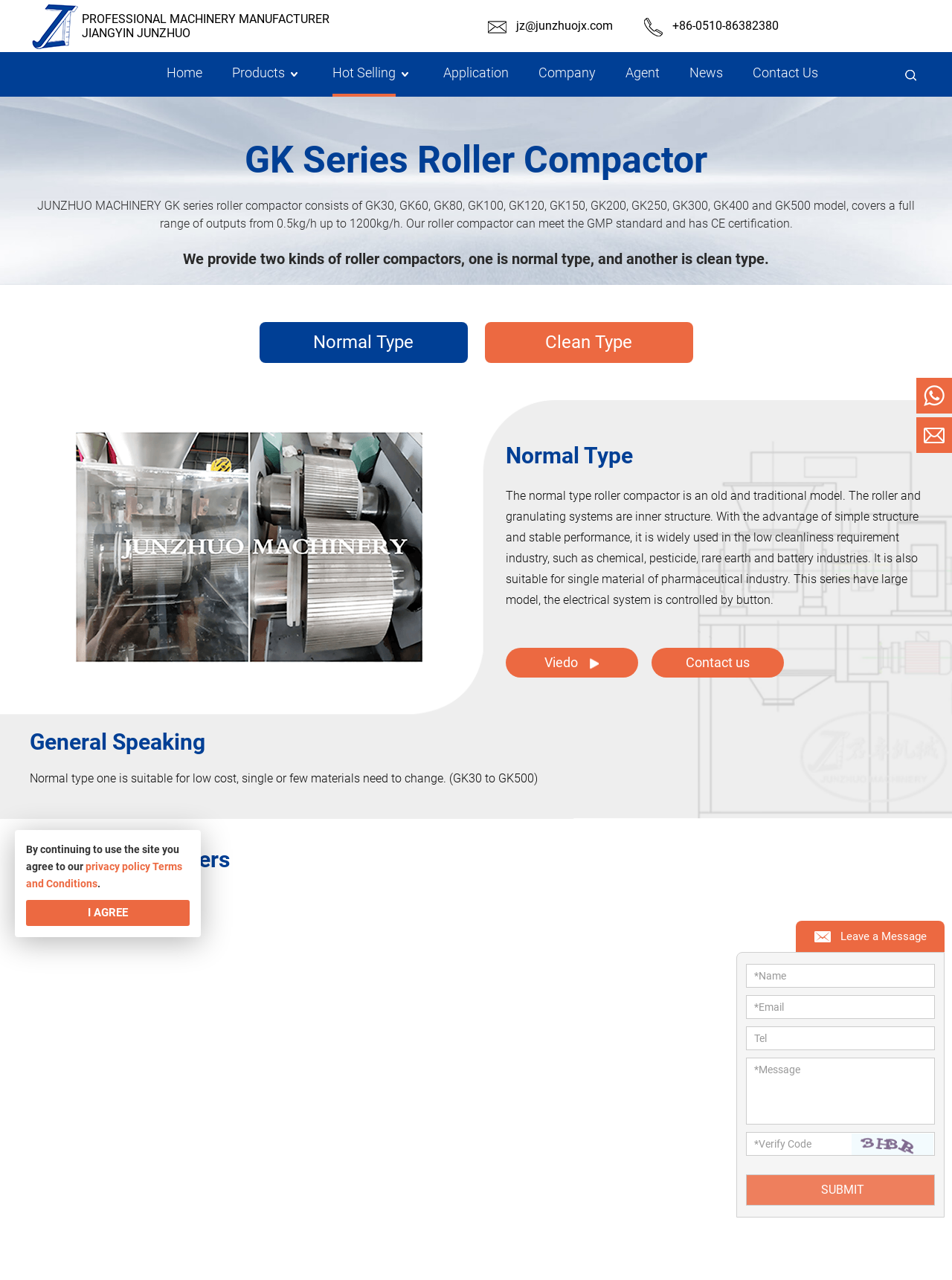Write an exhaustive caption that covers the webpage's main aspects.

This webpage is about the GK series roller compactor machines sold by JUNZHUO MACHINERY. At the top left corner, there is a logo and a navigation menu with links to different sections of the website, including Home, Products, Hot Selling, Application, Company, Agent, News, and Contact Us. 

Below the navigation menu, there is a heading that reads "GK Series Roller Compactor" followed by a brief introduction to the product, which explains that it comes in different models with varying outputs and can meet the GMP standard with CE certification.

The webpage then divides into two sections, one for the normal type roller compactor and another for the clean type. The normal type section has a heading, a brief description, and a link to a video and a contact us page. 

Below the normal type section, there is a heading "General Speaking" followed by a brief description of the normal type roller compactor, stating that it is suitable for low-cost, single or few materials that need to be changed.

Next, there is a section titled "Product Parameters" which displays a table with different models of the roller compactor, including GK-30, GK-60, GK-80, and so on, along with their corresponding output of sheet, output of granule, granules diameter, and total power.